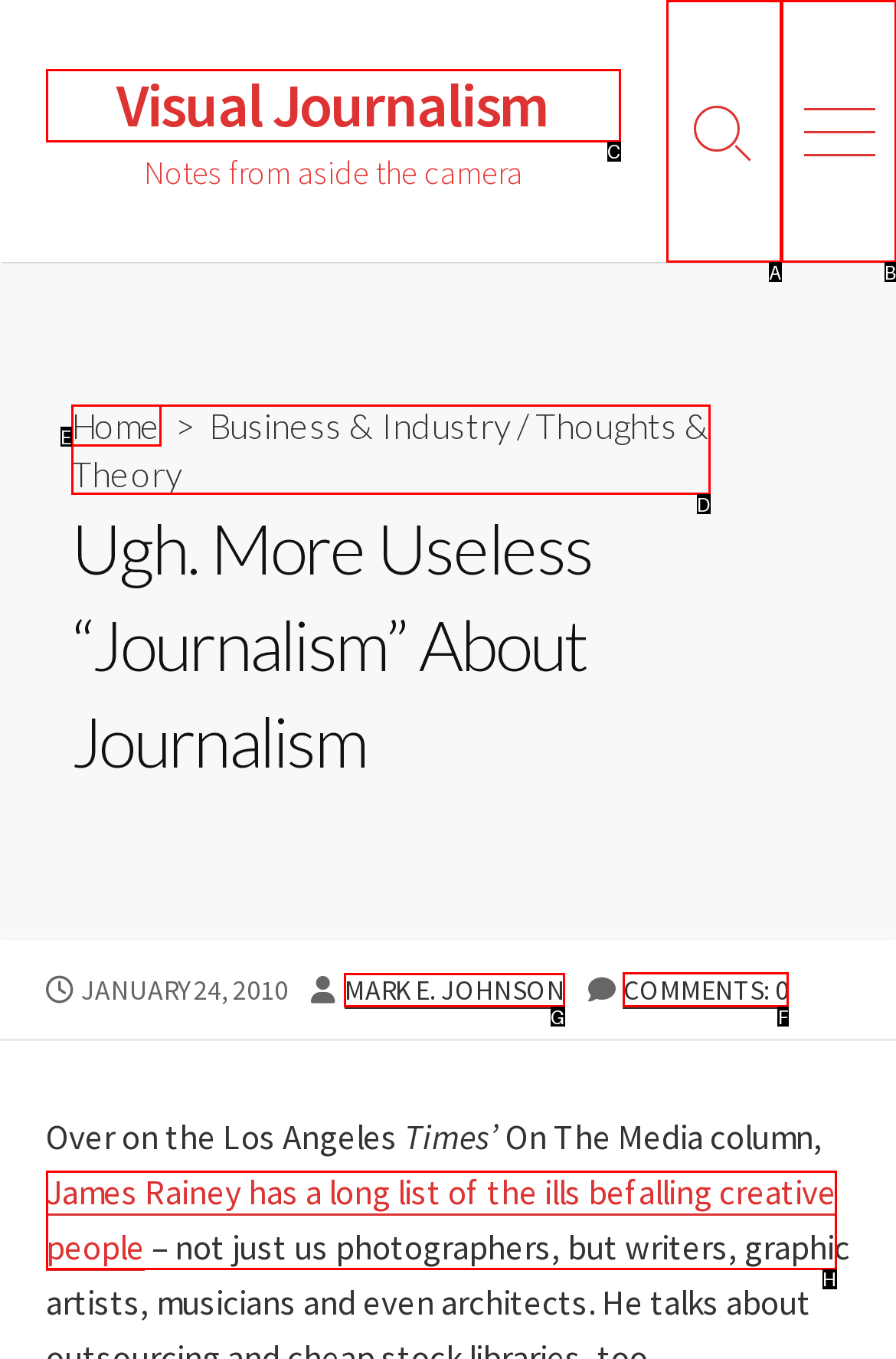Tell me which option I should click to complete the following task: Read the article by 'MARK E. JOHNSON' Answer with the option's letter from the given choices directly.

G